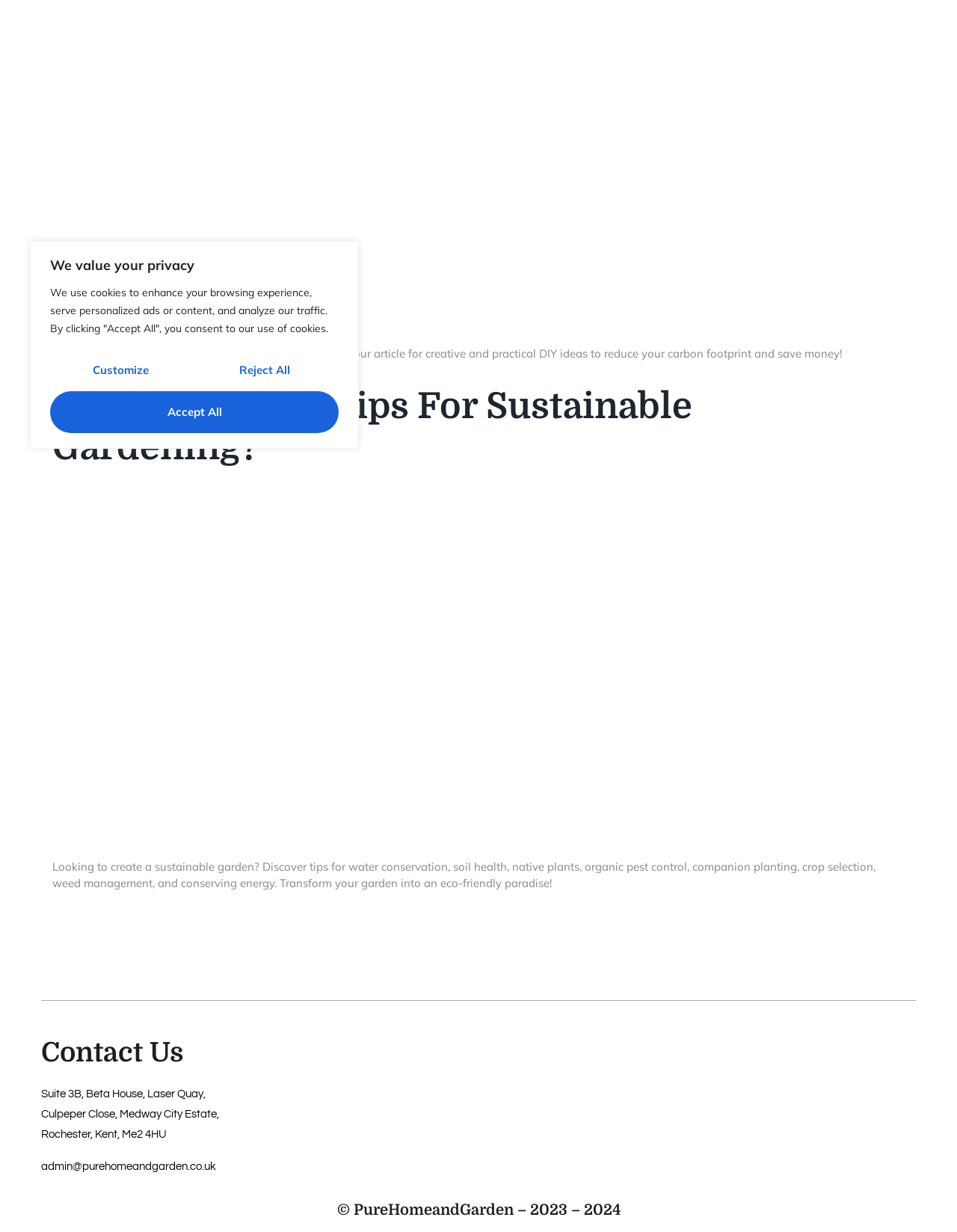Please specify the bounding box coordinates in the format (top-left x, top-left y, bottom-right x, bottom-right y), with all values as floating point numbers between 0 and 1. Identify the bounding box of the UI element described by: Accept All

[0.052, 0.318, 0.354, 0.352]